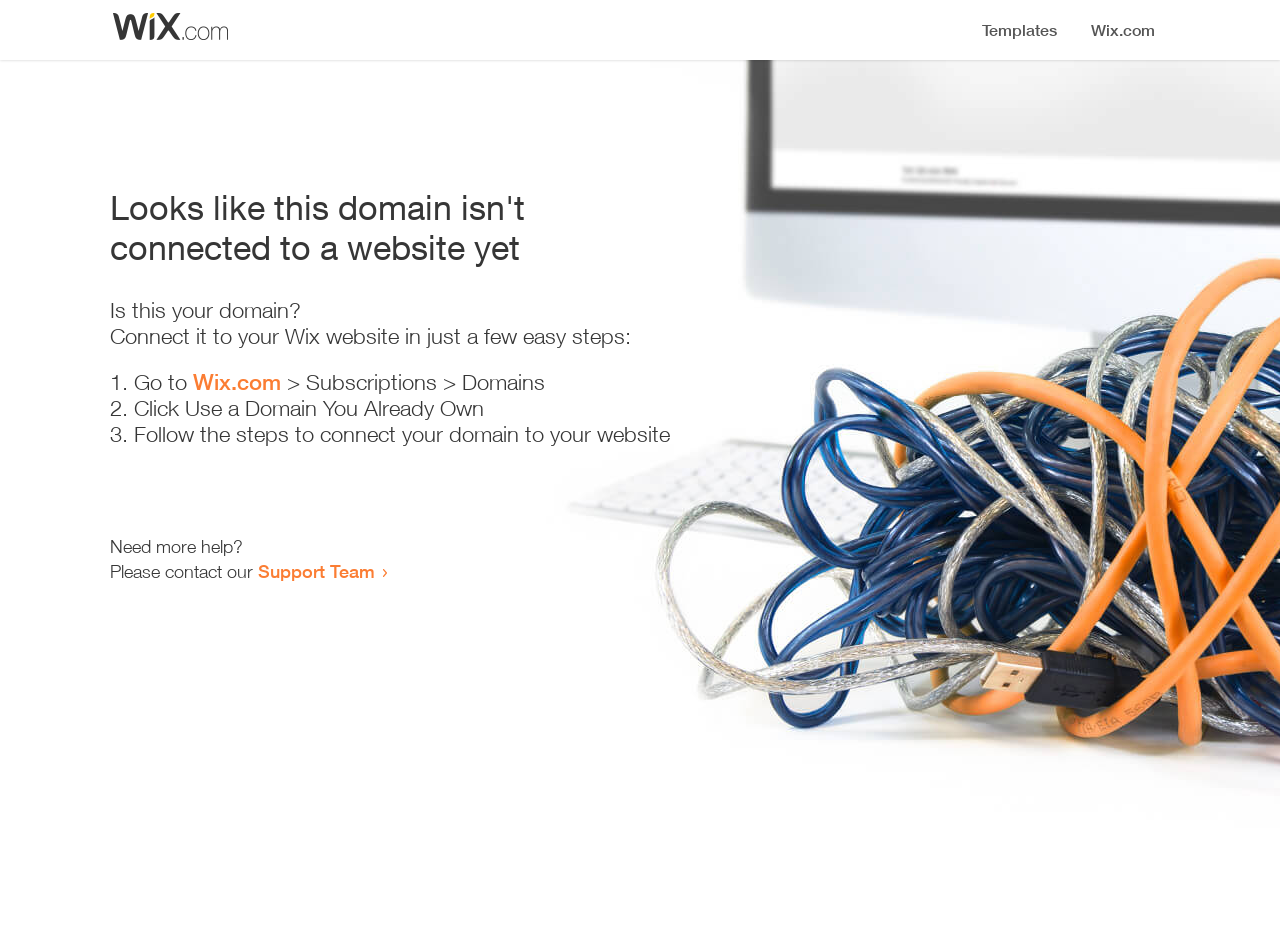Using the information in the image, give a comprehensive answer to the question: 
How many steps are required to connect the domain?

The webpage provides a list of steps to connect the domain, which includes 3 list markers ('1.', '2.', '3.') indicating that there are 3 steps required to connect the domain.